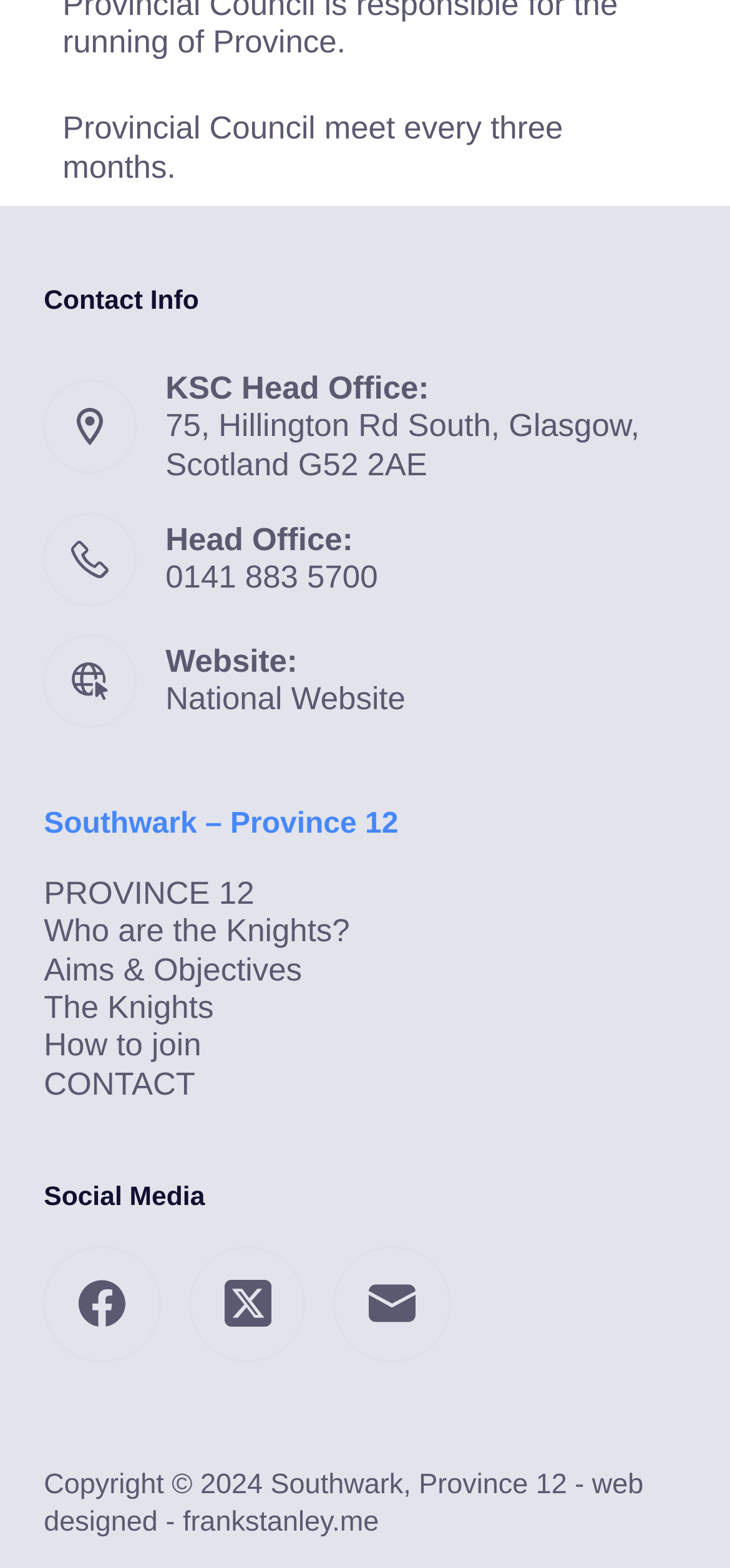Analyze the image and answer the question with as much detail as possible: 
How many links are there under 'Southwark – Province 12'?

I counted the number of links under the 'Southwark – Province 12' heading, which are 'PROVINCE 12', 'Who are the Knights?', 'Aims & Objectives', 'The Knights', 'How to join', and 'CONTACT'. There are 6 links in total.